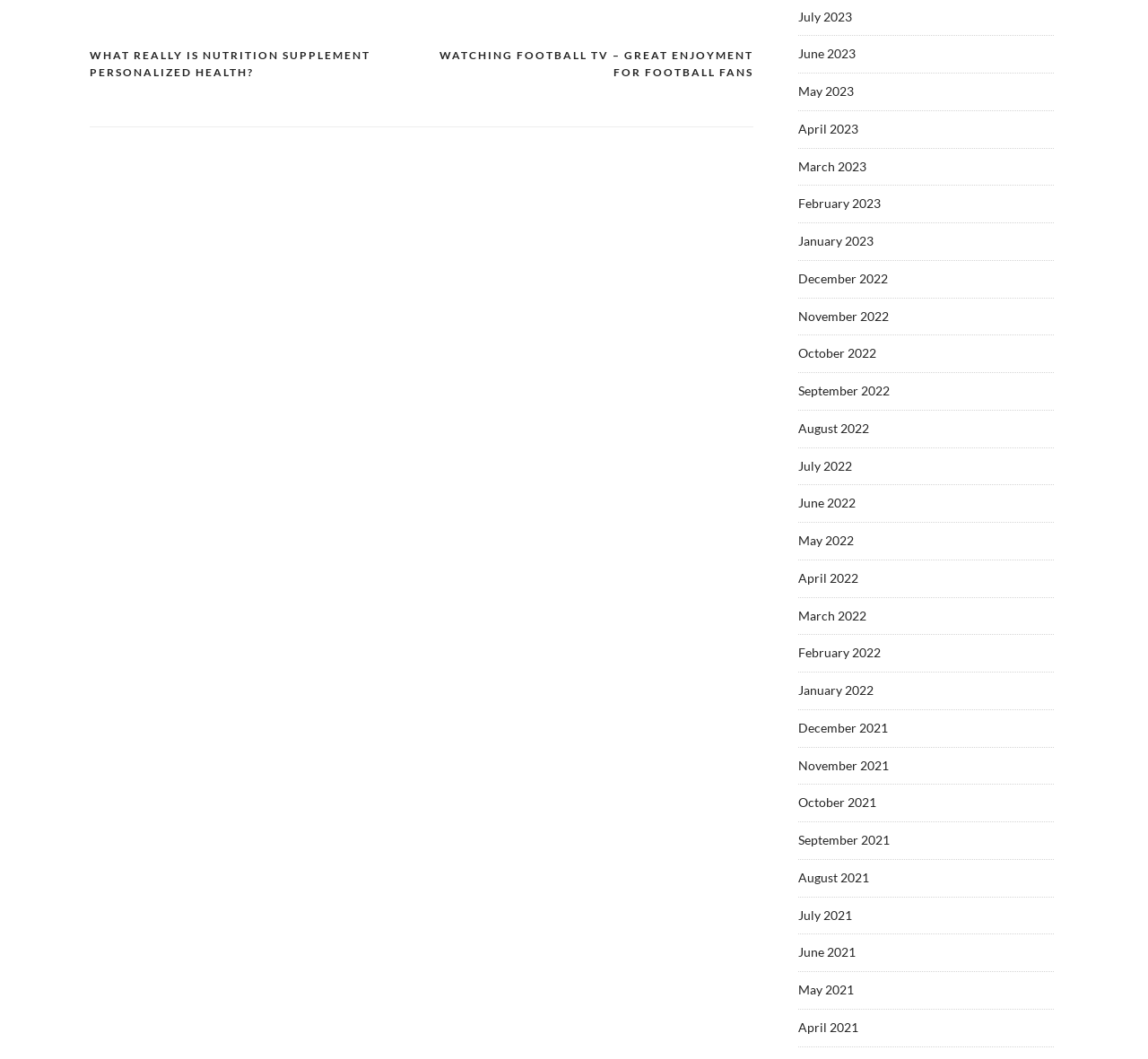Provide the bounding box coordinates of the section that needs to be clicked to accomplish the following instruction: "Select 'July 2023'."

[0.695, 0.008, 0.742, 0.022]